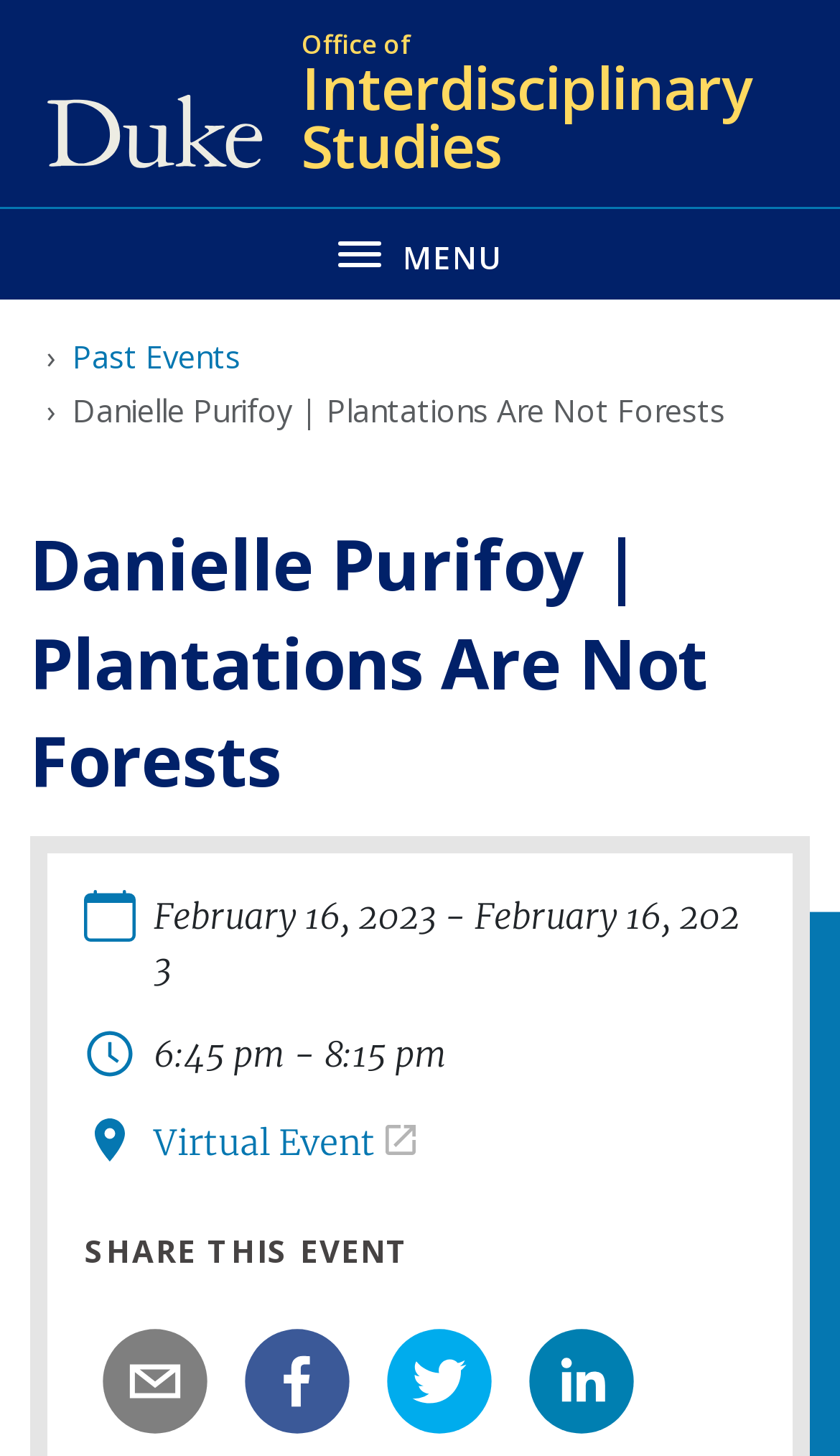Identify the bounding box coordinates for the UI element described as follows: Virtual Event. Use the format (top-left x, top-left y, bottom-right x, bottom-right y) and ensure all values are floating point numbers between 0 and 1.

[0.183, 0.766, 0.9, 0.806]